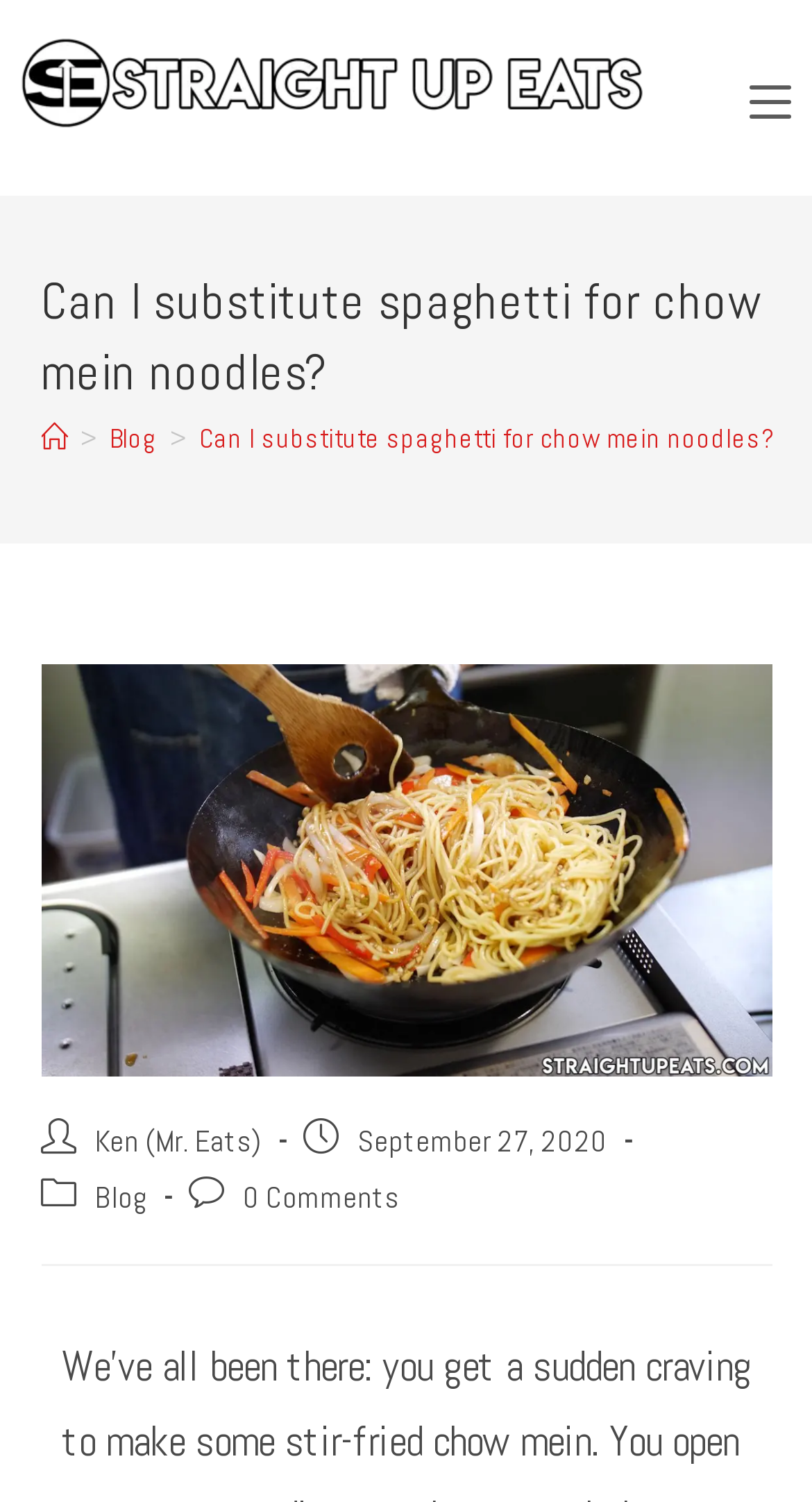Locate the bounding box coordinates for the element described below: "Home". The coordinates must be four float values between 0 and 1, formatted as [left, top, right, bottom].

[0.05, 0.28, 0.083, 0.304]